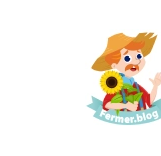Offer an in-depth description of the image.

The image features a cheerful, cartoon-style character representing a farmer, adorned with a large straw hat and bright blue eyes. The farmer is depicted holding a sunflower and wearing a colorful outfit, exuding a sense of agricultural joy and warmth. To the side, a ribbon-like banner at the bottom displays the text "Fermer.blog," suggesting a focus on farming, gardening, or agricultural topics. This lively illustration effectively captures the essence of rural life and the joy of farming, making it an inviting visual element for a blog or website dedicated to agricultural interests.